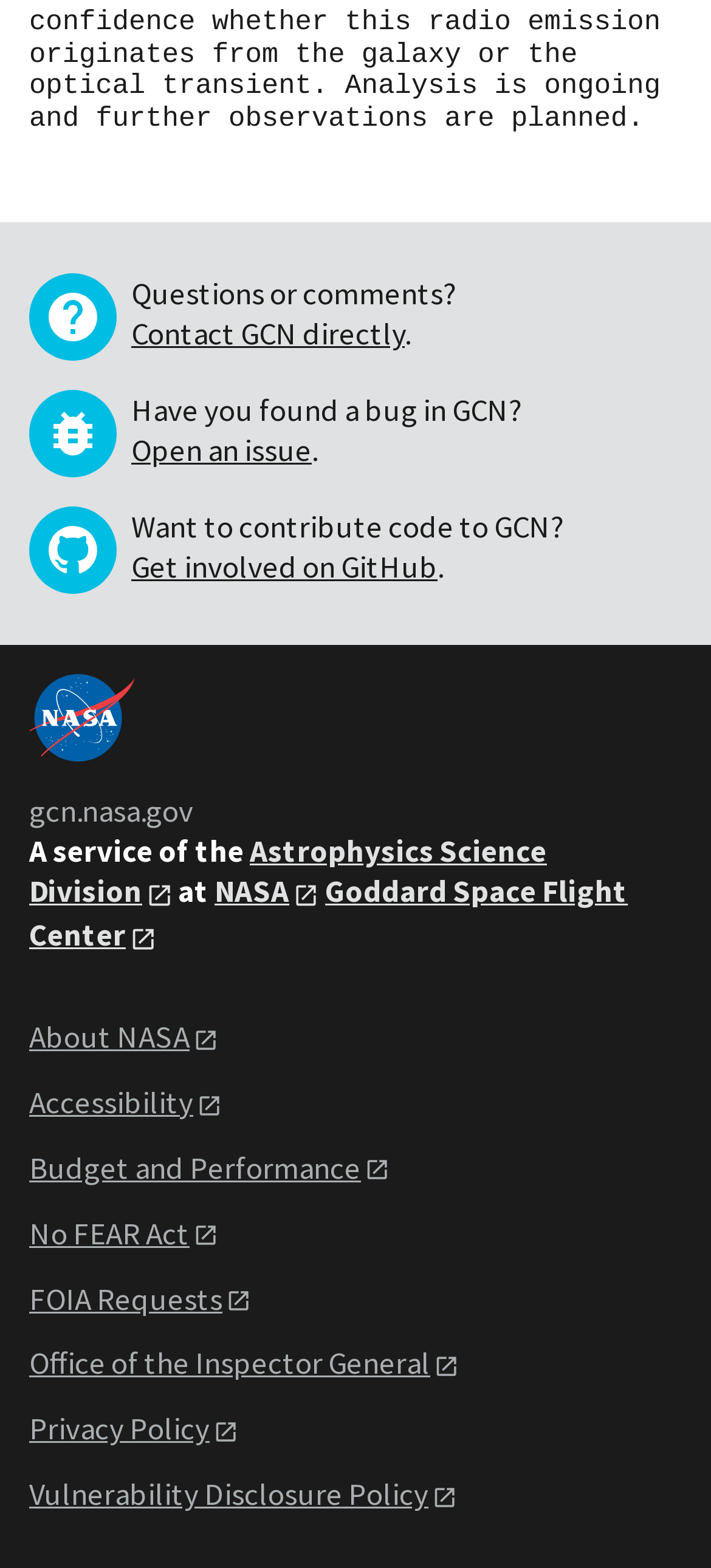Provide the bounding box coordinates for the specified HTML element described in this description: "Contact GCN directly". The coordinates should be four float numbers ranging from 0 to 1, in the format [left, top, right, bottom].

[0.185, 0.2, 0.569, 0.226]